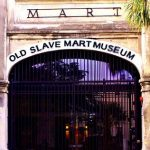Using the details in the image, give a detailed response to the question below:
Where is the museum located?

The museum is situated at Gadsden’s Wharf, a historically significant site known for the arrival and sale of enslaved Africans. This location adds context to the museum's purpose and the stories it aims to tell.